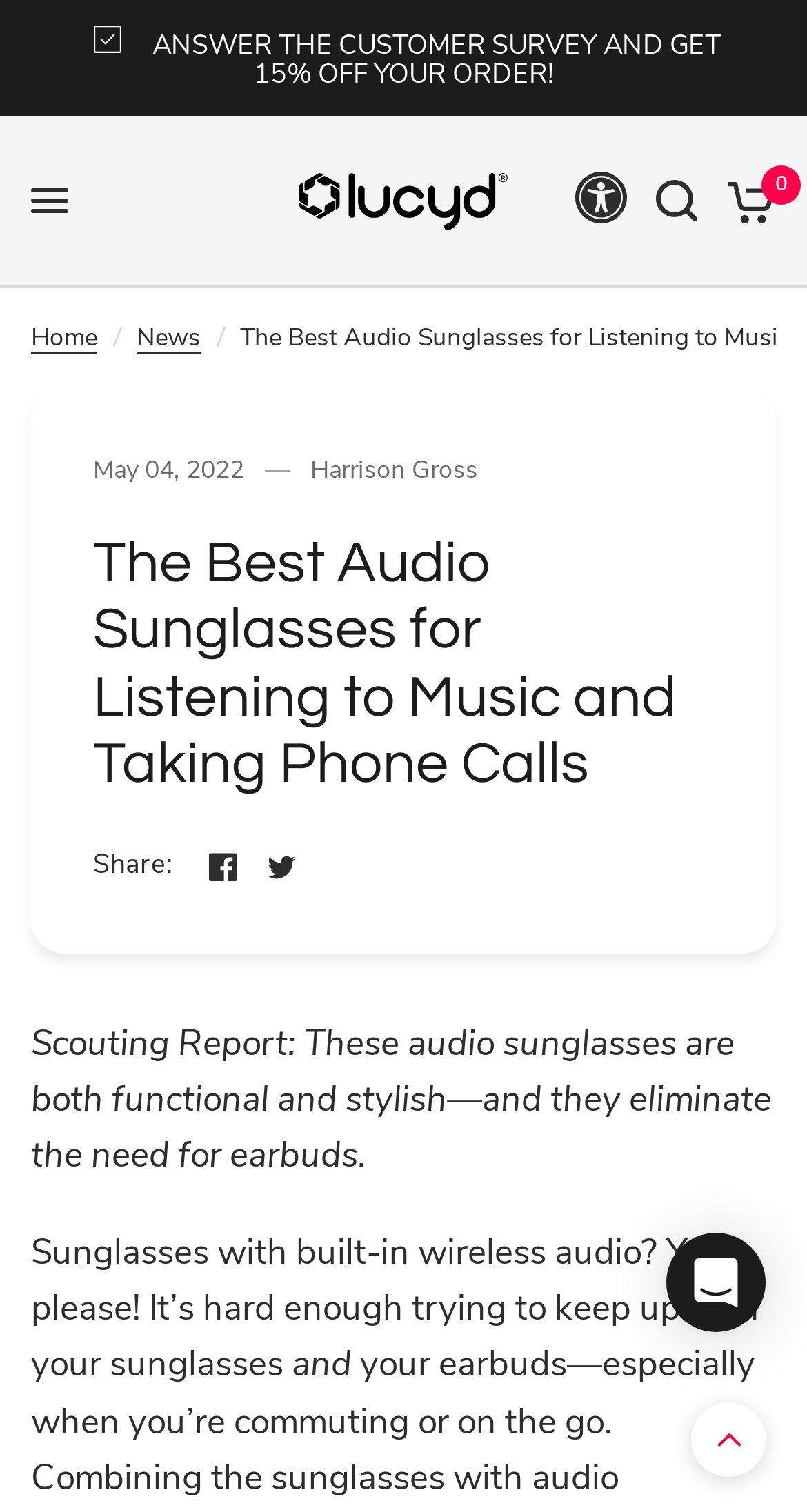What is the date of the latest article?
Based on the content of the image, thoroughly explain and answer the question.

I looked at the article section and found a time element with the text 'May 04, 2022'. This suggests that the latest article was published on this date.